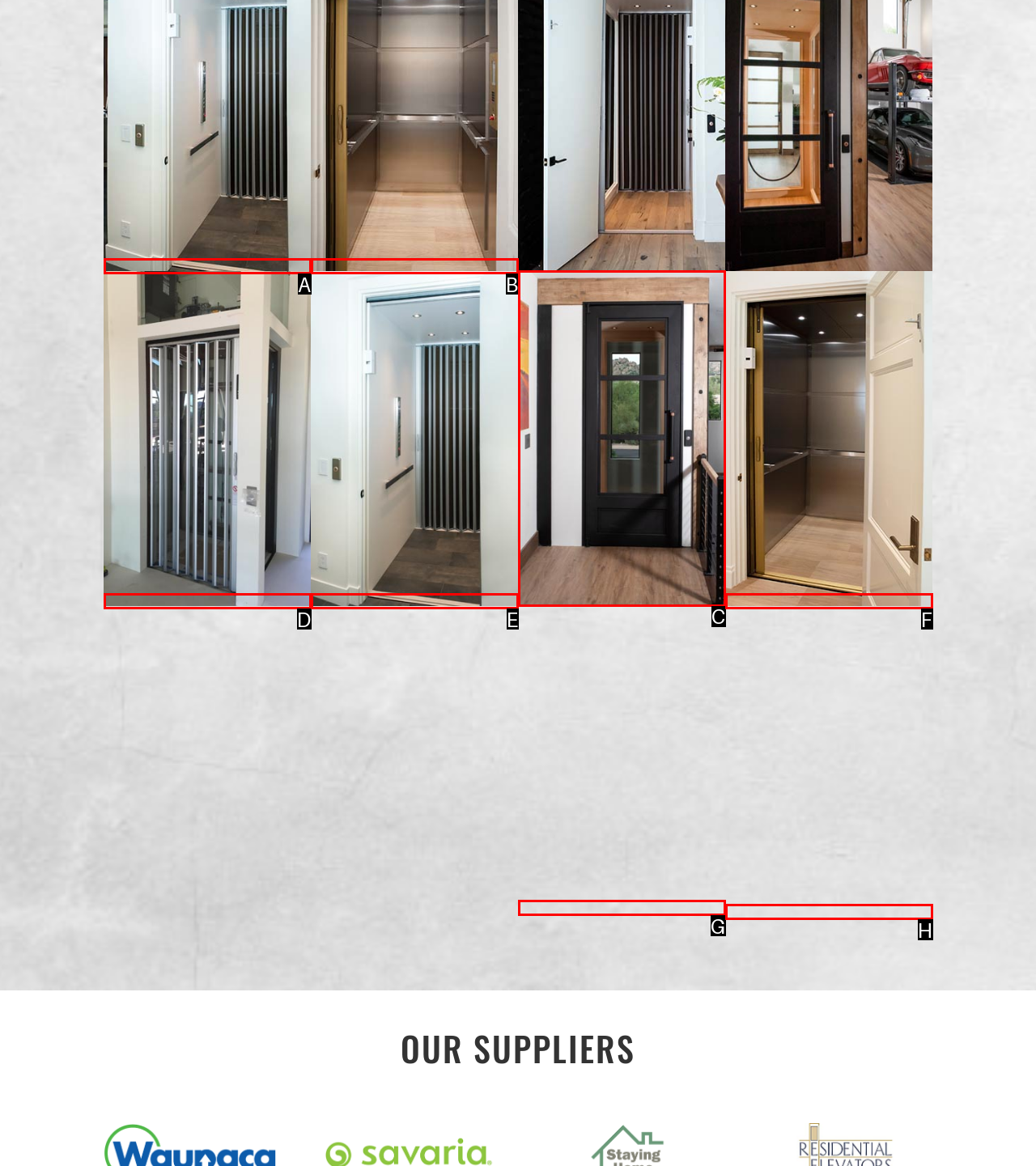Tell me which one HTML element I should click to complete the following task: open the image with version 5.5 Answer with the option's letter from the given choices directly.

C